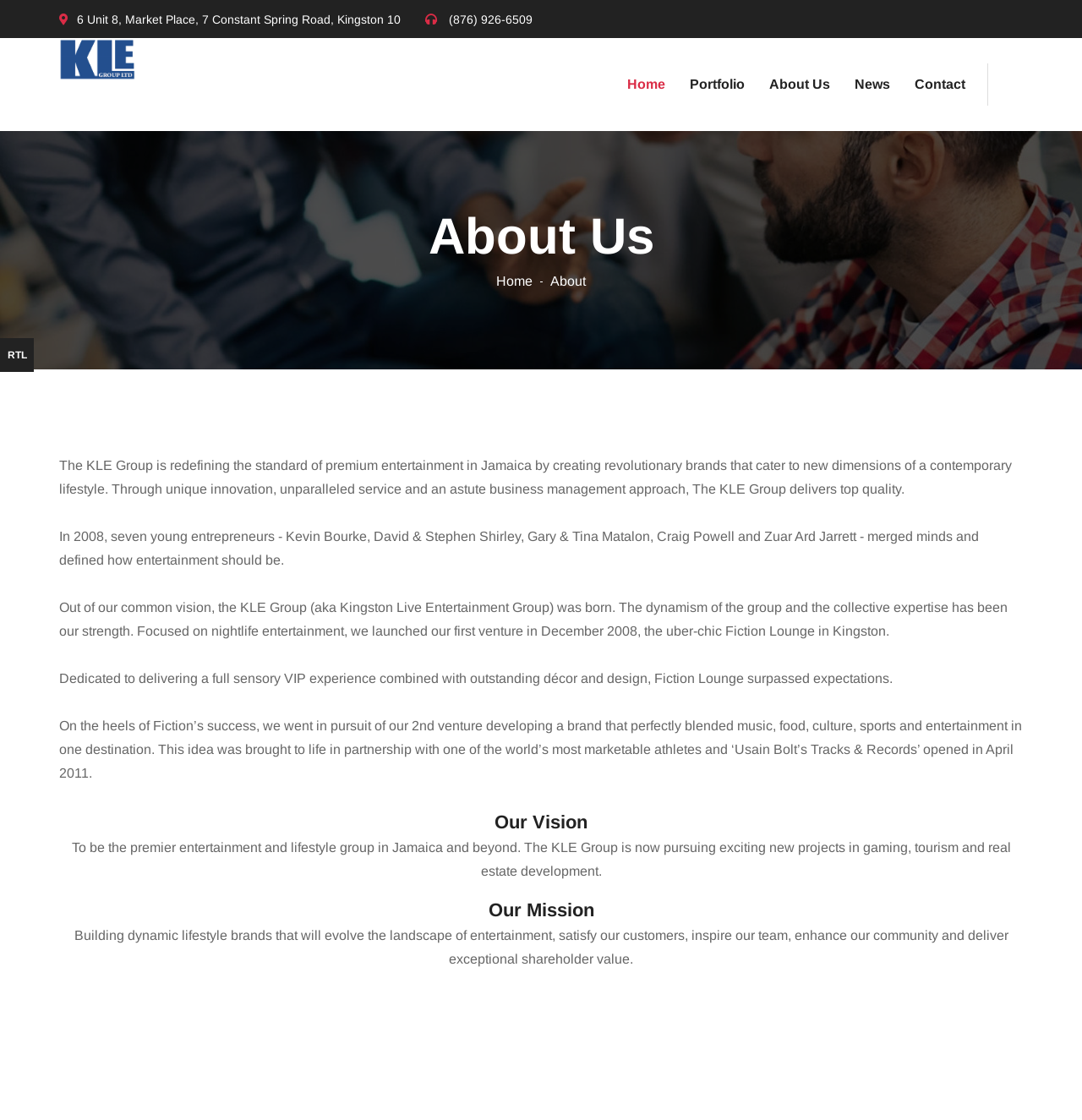Identify the bounding box coordinates of the element to click to follow this instruction: 'Click the RTL button'. Ensure the coordinates are four float values between 0 and 1, provided as [left, top, right, bottom].

[0.0, 0.302, 0.031, 0.332]